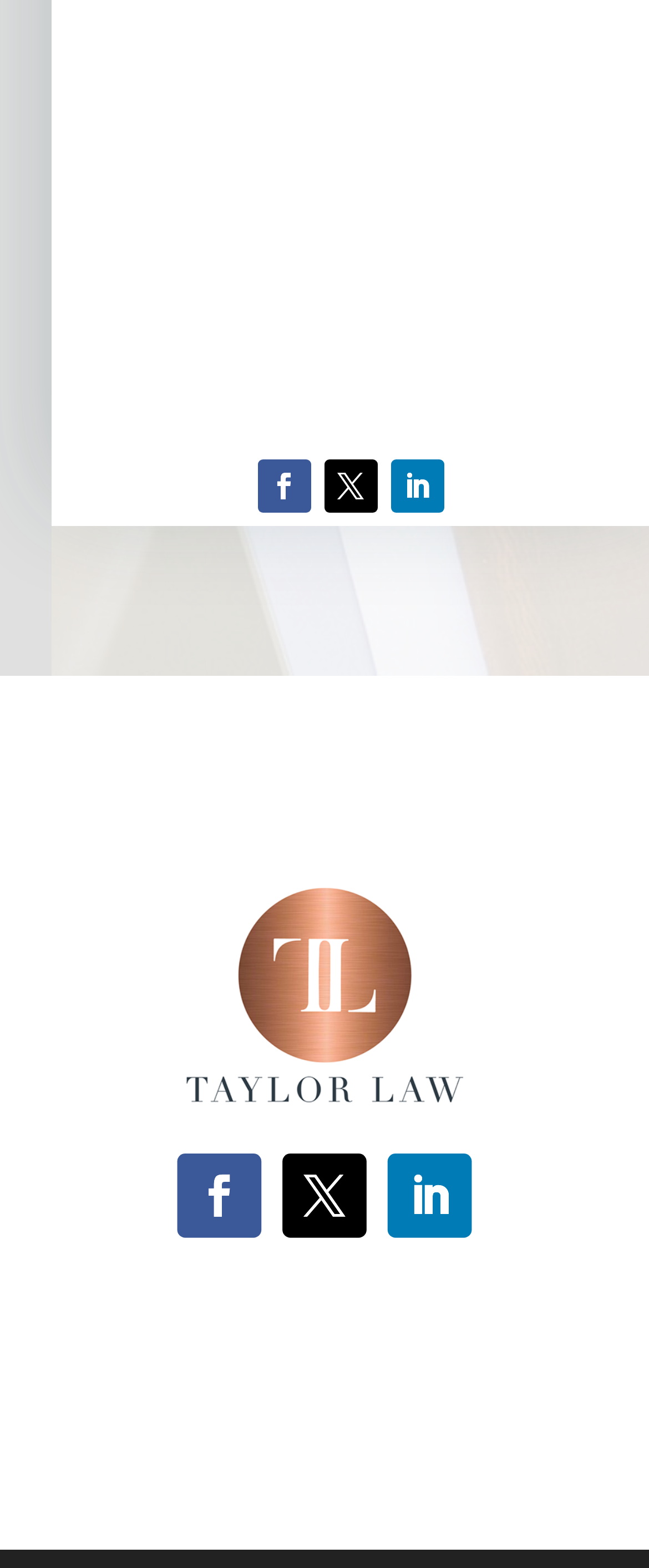Identify the bounding box coordinates of the area that should be clicked in order to complete the given instruction: "submit a request". The bounding box coordinates should be four float numbers between 0 and 1, i.e., [left, top, right, bottom].

[0.422, 0.189, 0.949, 0.275]